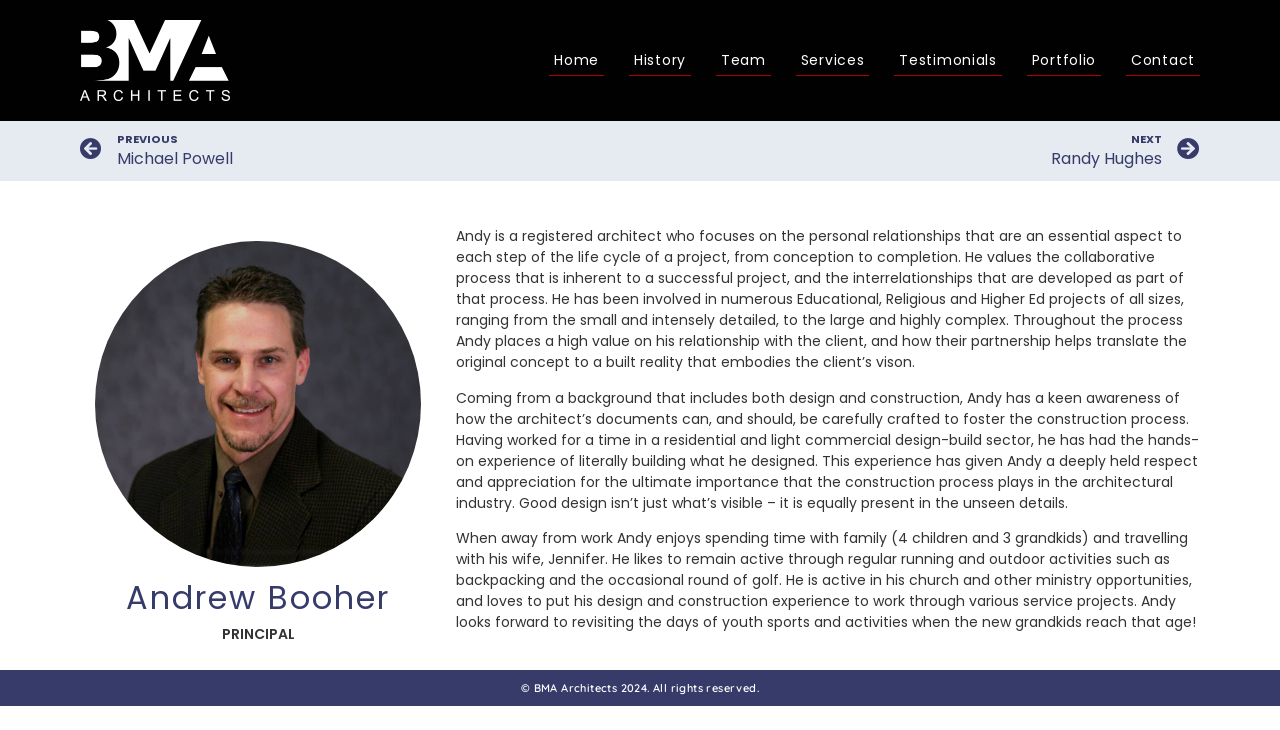Please locate the clickable area by providing the bounding box coordinates to follow this instruction: "contact us".

[0.88, 0.061, 0.938, 0.104]